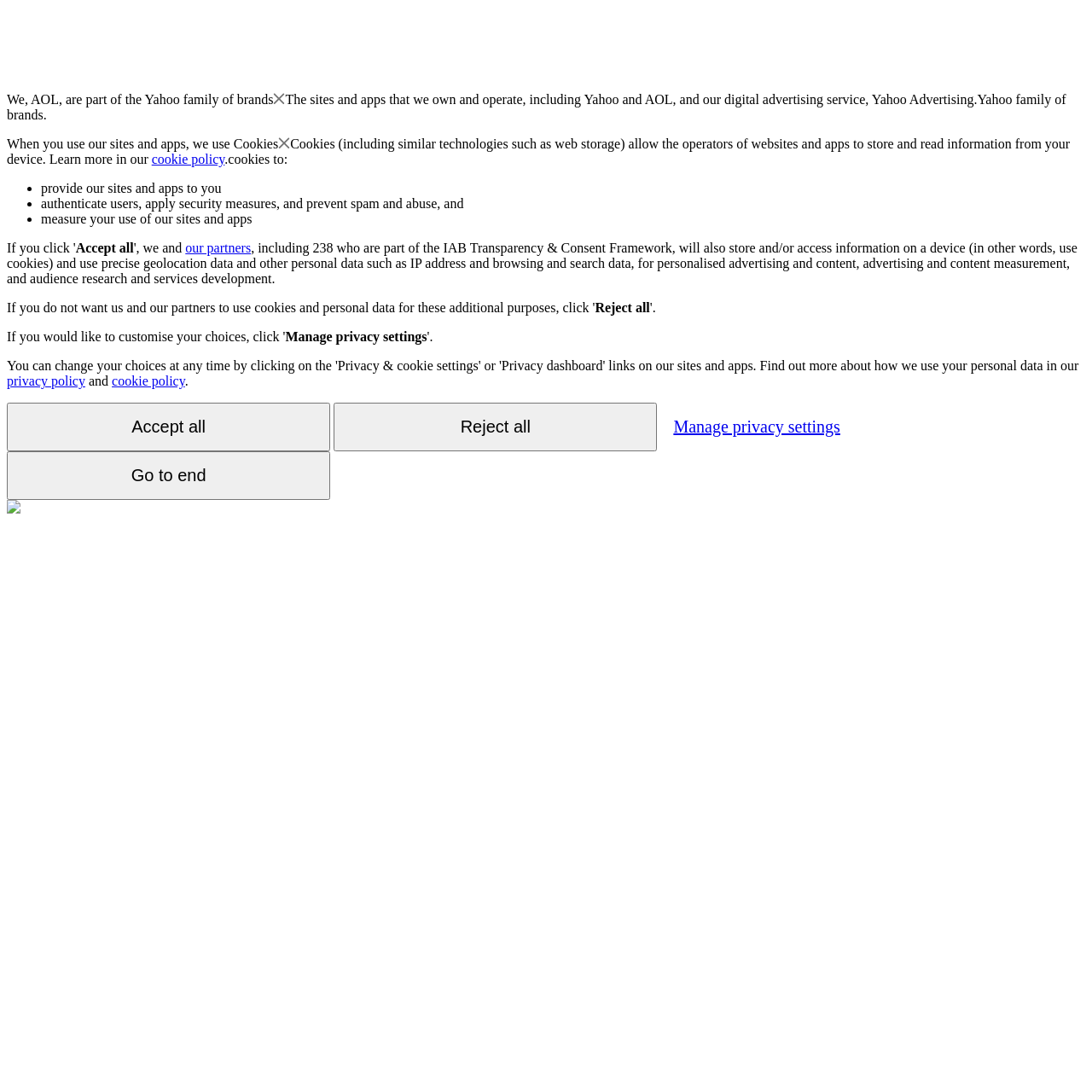What type of data is used for personalized advertising?
Analyze the image and provide a thorough answer to the question.

According to the webpage, precise geolocation data and other personal data such as IP address and browsing and search data are used for personalized advertising and content measurement.